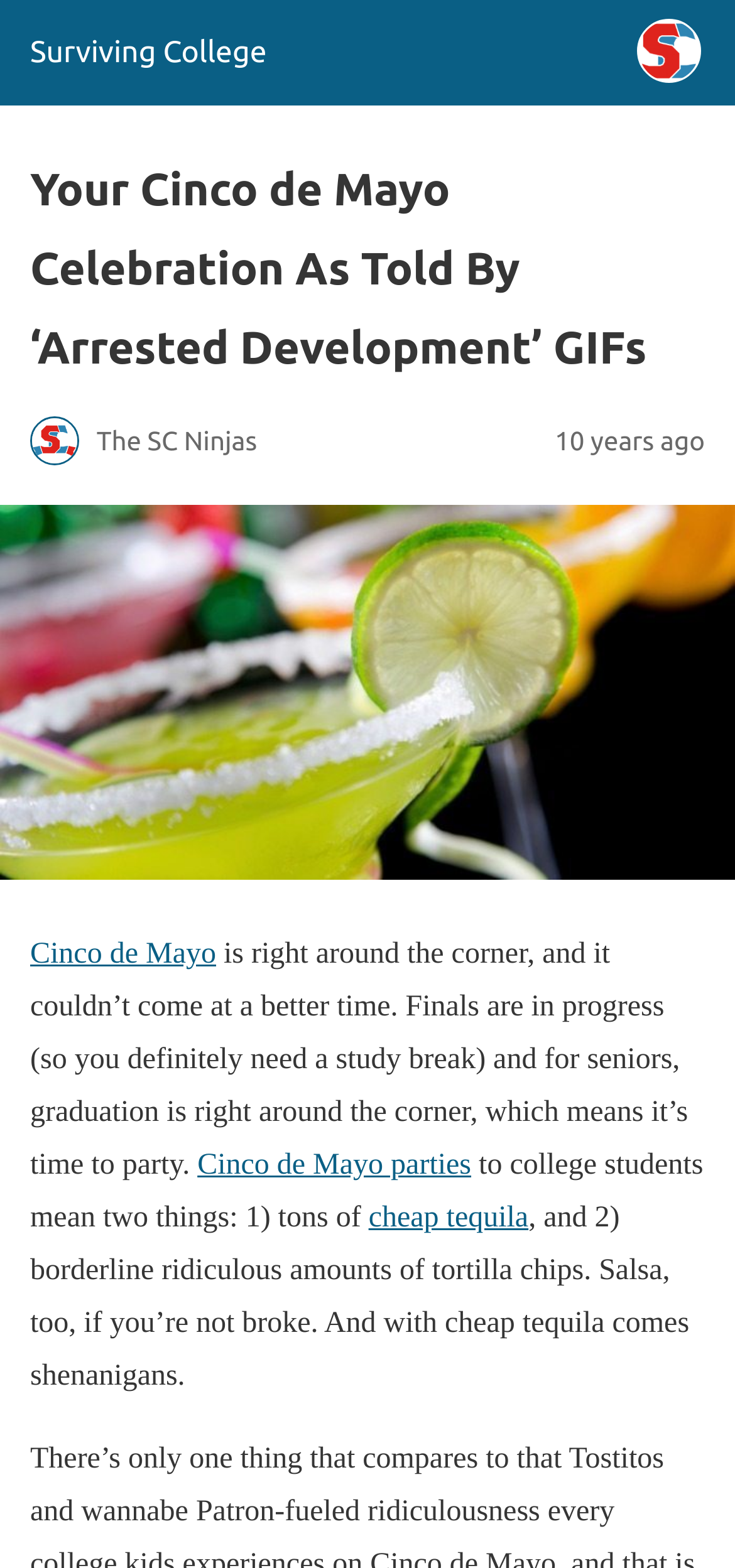Please give a concise answer to this question using a single word or phrase: 
What is the author's tone in the article?

Humorous